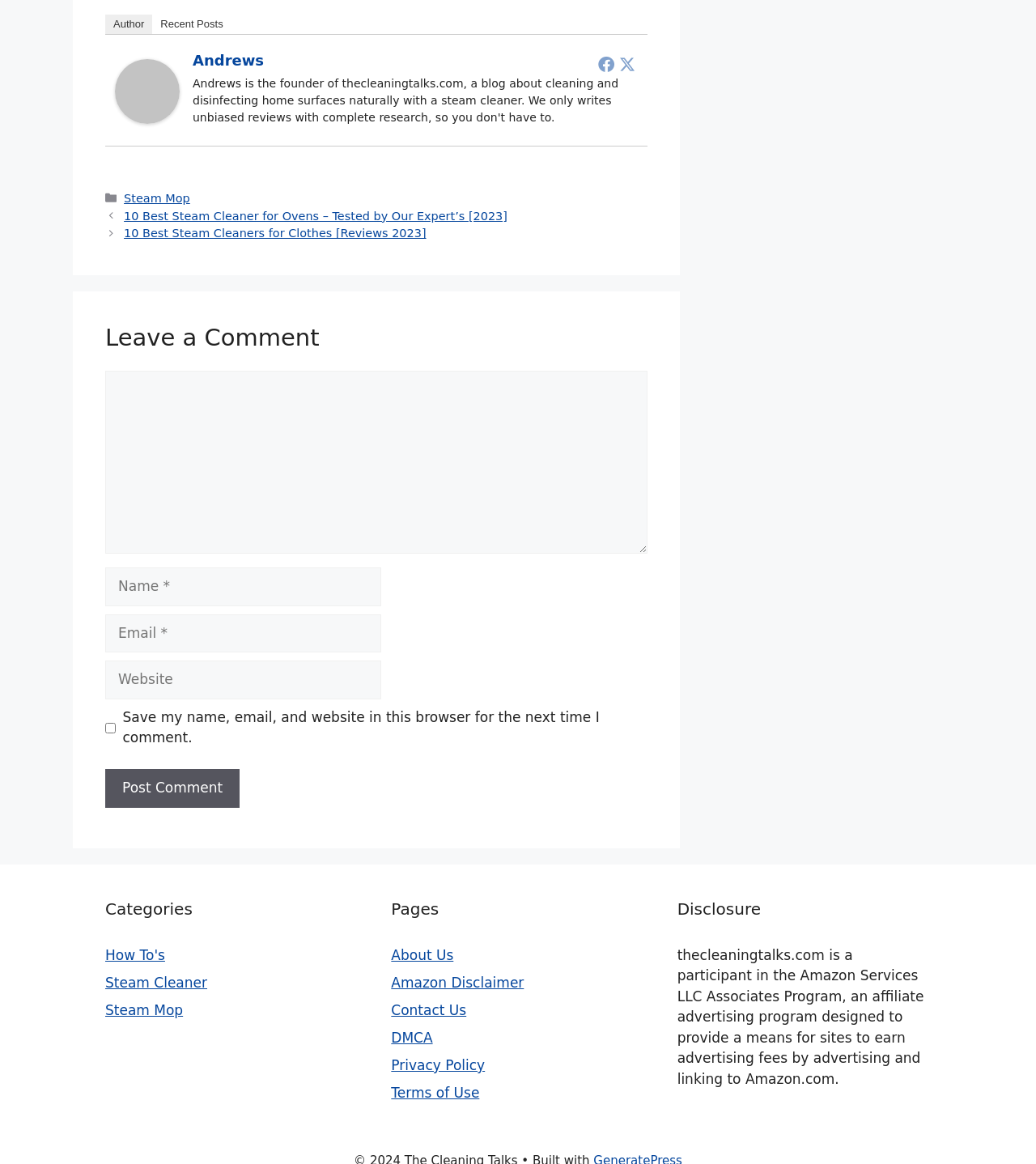Review the image closely and give a comprehensive answer to the question: What is the affiliate program mentioned?

The affiliate program is mentioned in the section with the heading 'Disclosure' and bounding box coordinates [0.654, 0.77, 0.898, 0.791]. The text states that 'thecleaningtalks.com is a participant in the Amazon Services LLC Associates Program, an affiliate advertising program designed to provide a means for sites to earn advertising fees by advertising and linking to Amazon.com.'